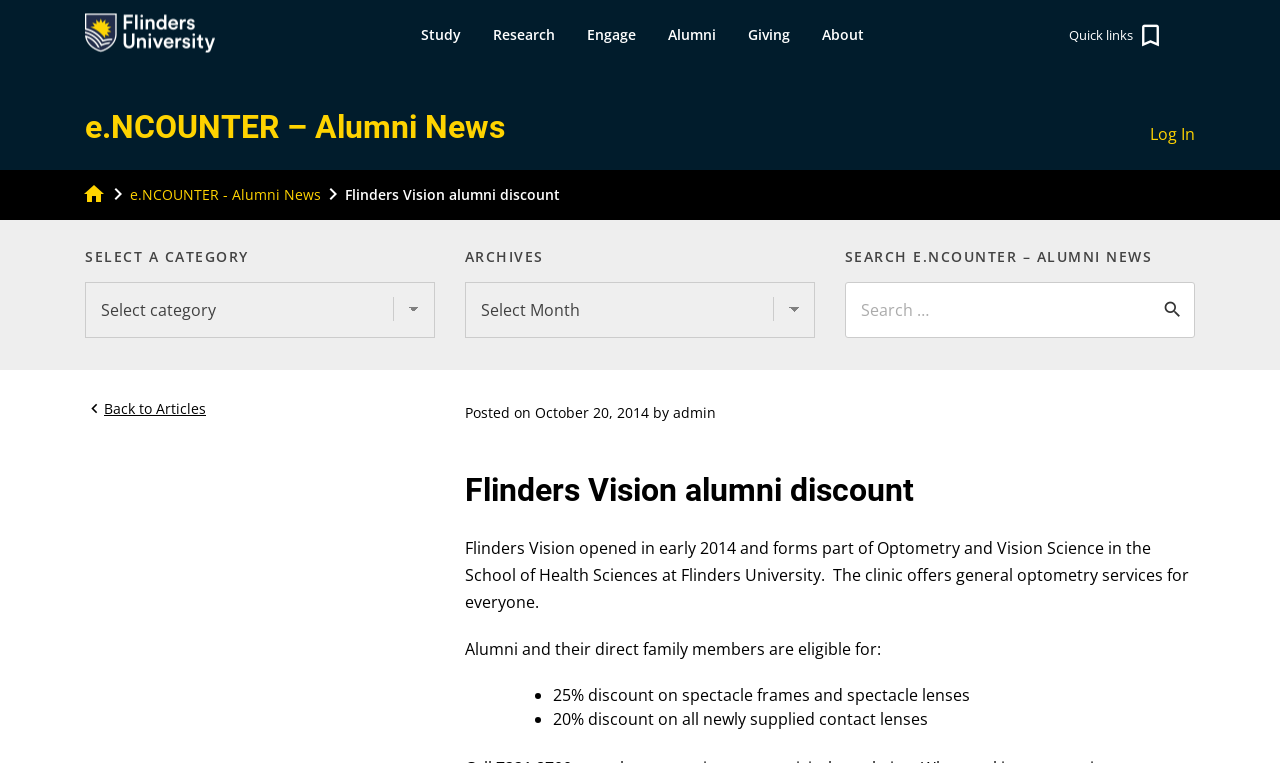Provide the bounding box coordinates for the area that should be clicked to complete the instruction: "Get a quote for LED lighting".

None